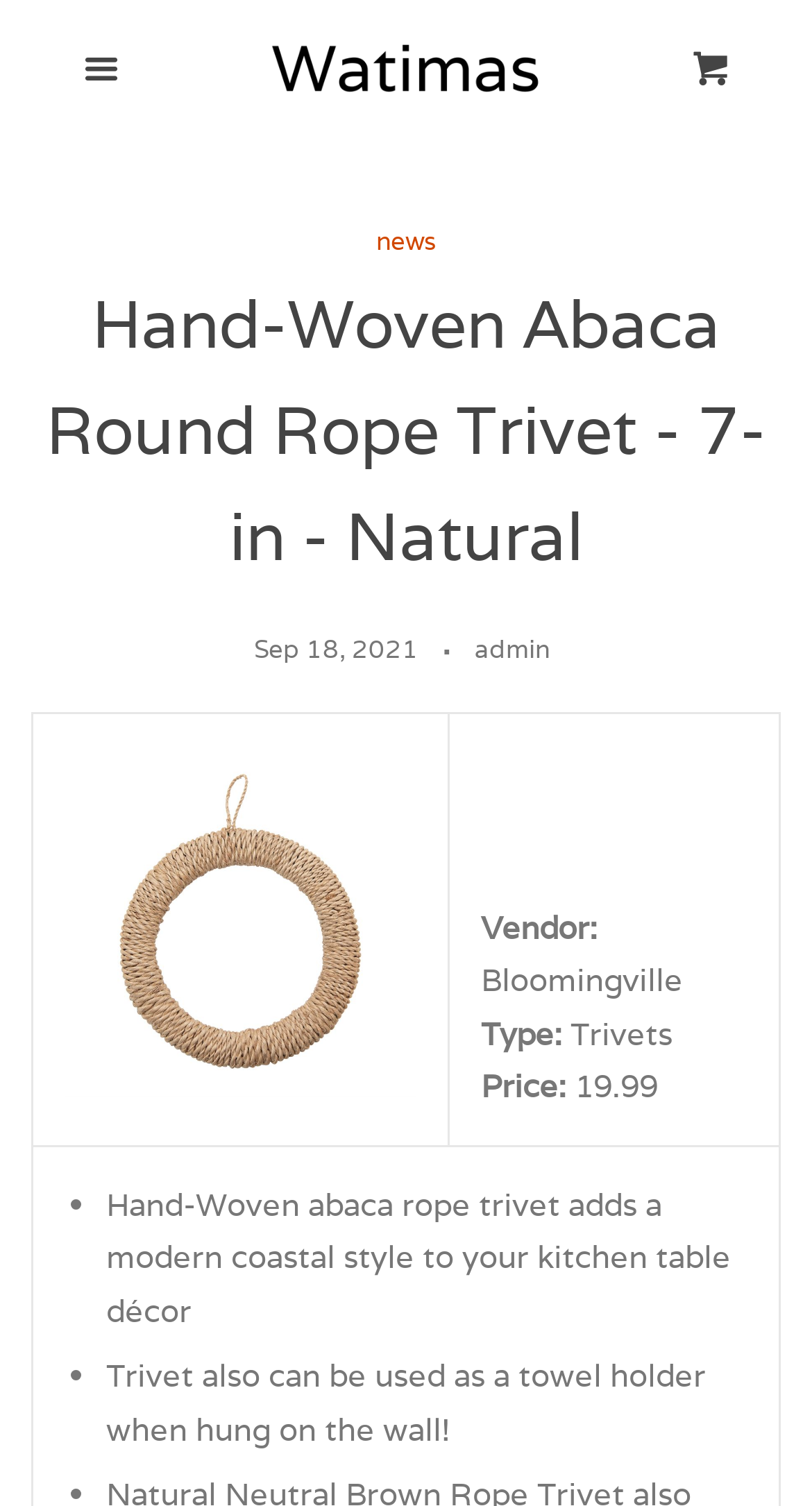Please locate the bounding box coordinates for the element that should be clicked to achieve the following instruction: "Close the current window". Ensure the coordinates are given as four float numbers between 0 and 1, i.e., [left, top, right, bottom].

[0.872, 0.021, 0.949, 0.055]